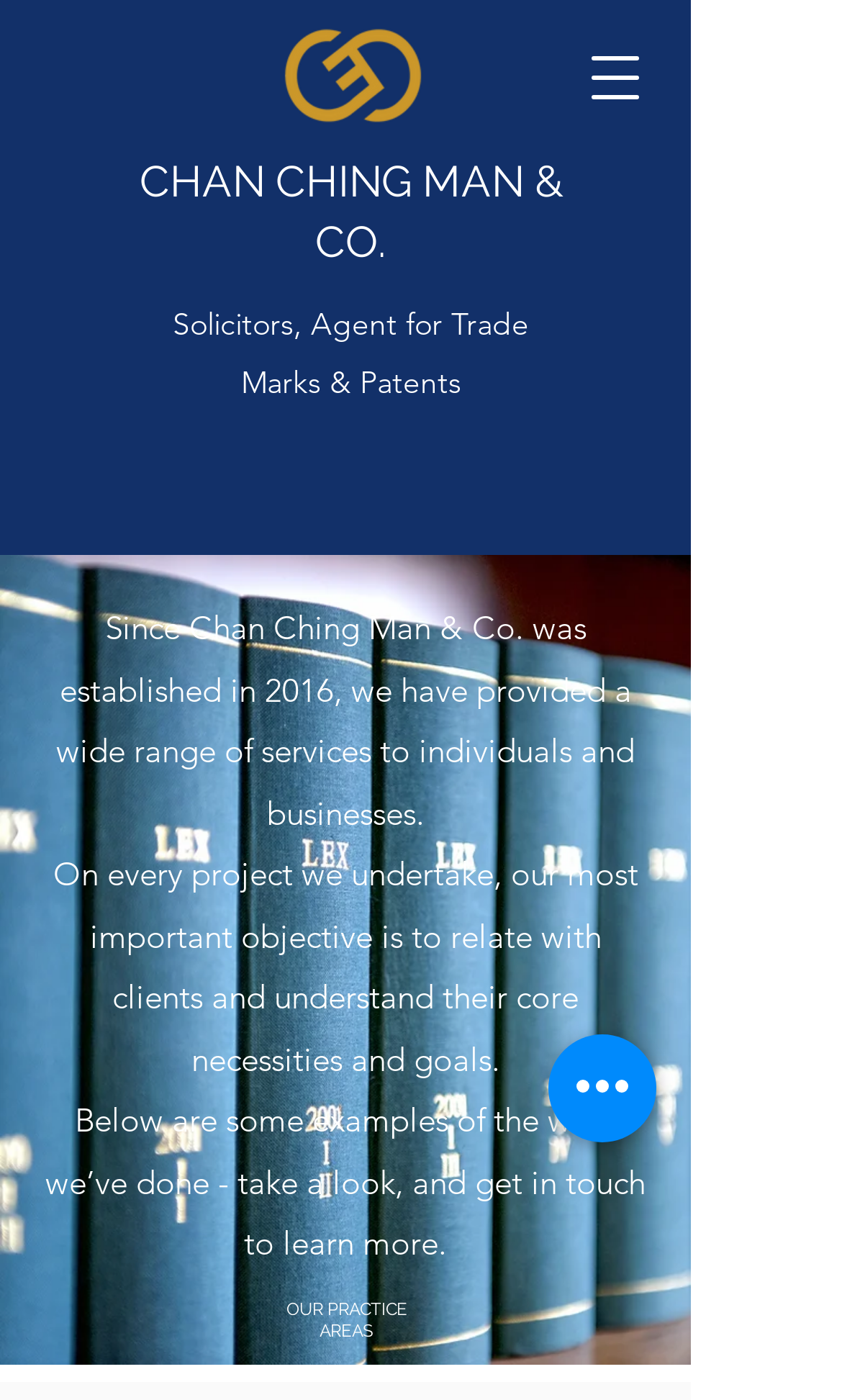Determine the main headline from the webpage and extract its text.

OUR PRACTICE AREAS